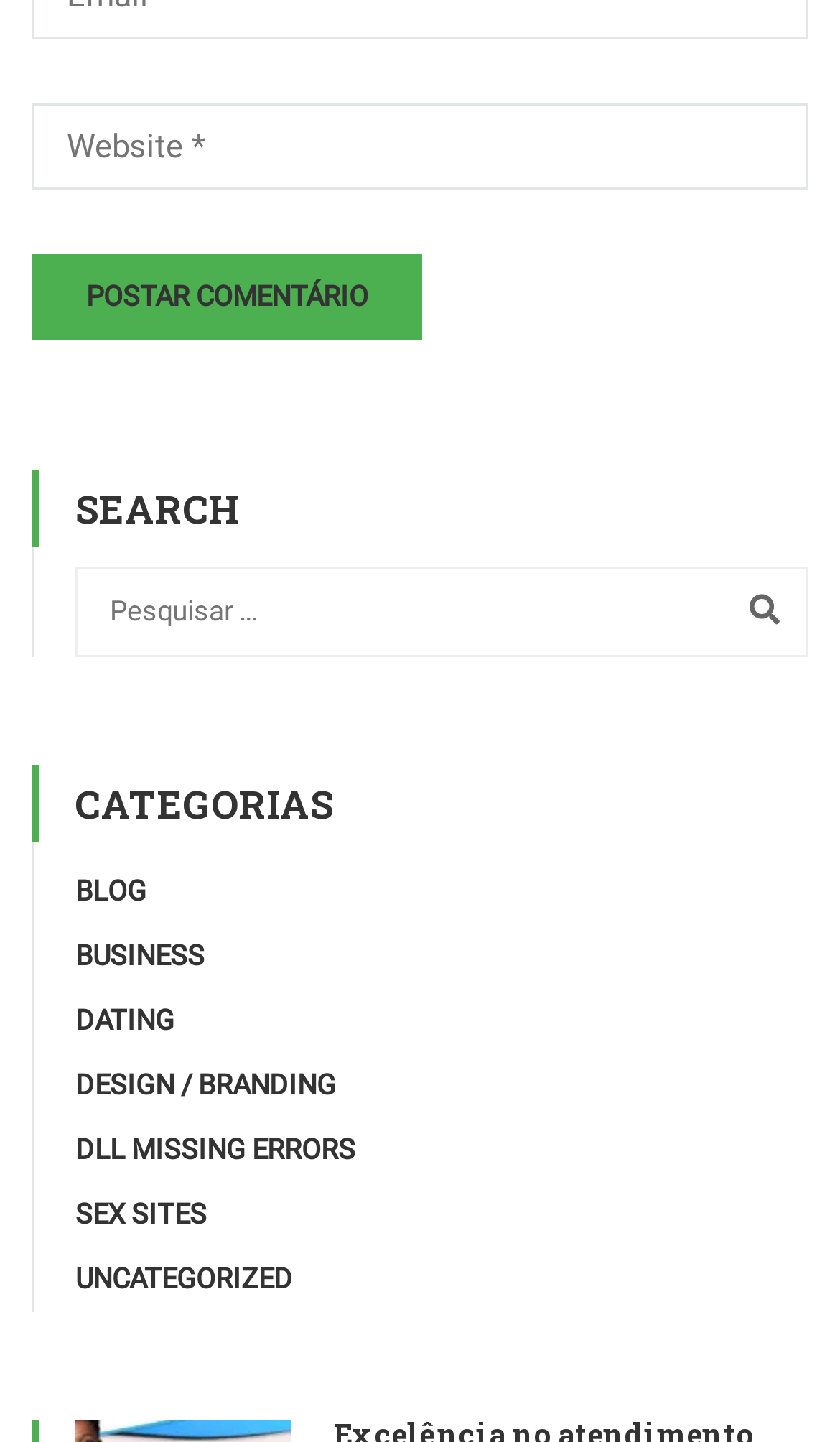How many categories are listed on the webpage?
Provide a thorough and detailed answer to the question.

The webpage has a section labeled 'CATEGORIAS' which lists several categories. By counting the links under this section, I found 7 categories: BLOG, BUSINESS, DATING, DESIGN / BRANDING, DLL MISSING ERRORS, SEX SITES, and UNCATEGORIZED.